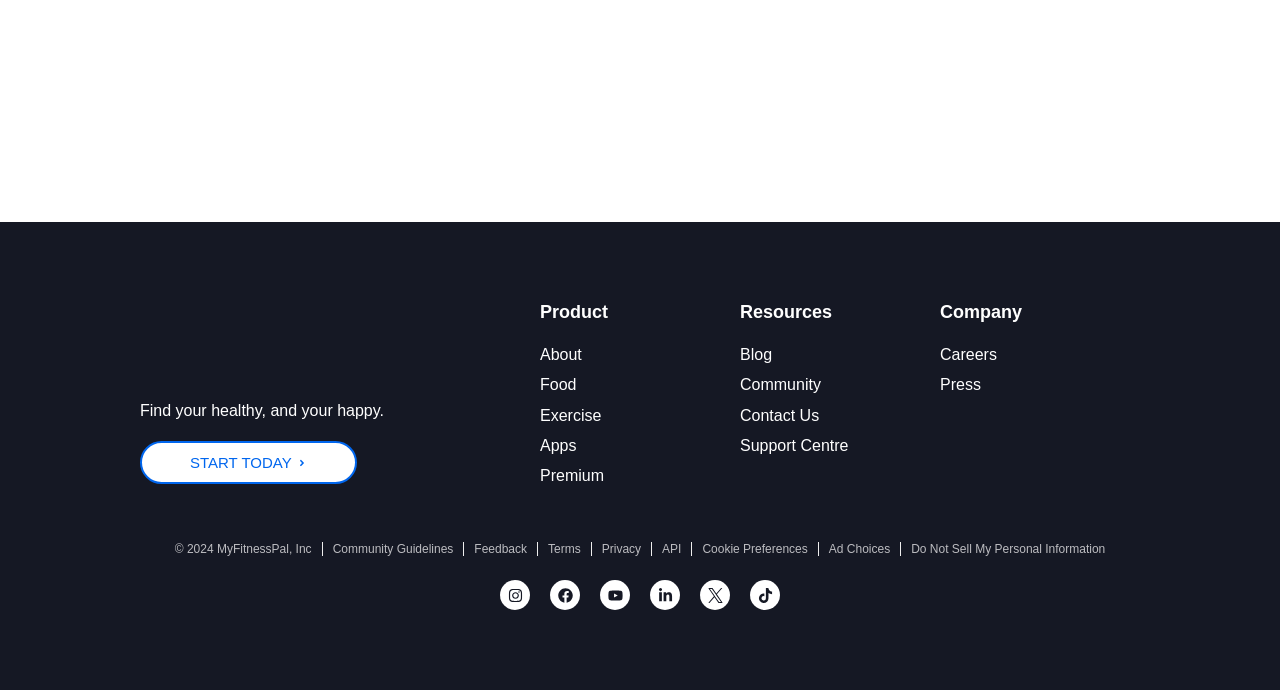What is the copyright information of this website?
Using the details shown in the screenshot, provide a comprehensive answer to the question.

The copyright information of this website is '2024 MyFitnessPal, Inc', which is displayed as a static text element at the bottom of the webpage, indicating the website's ownership and copyright details.